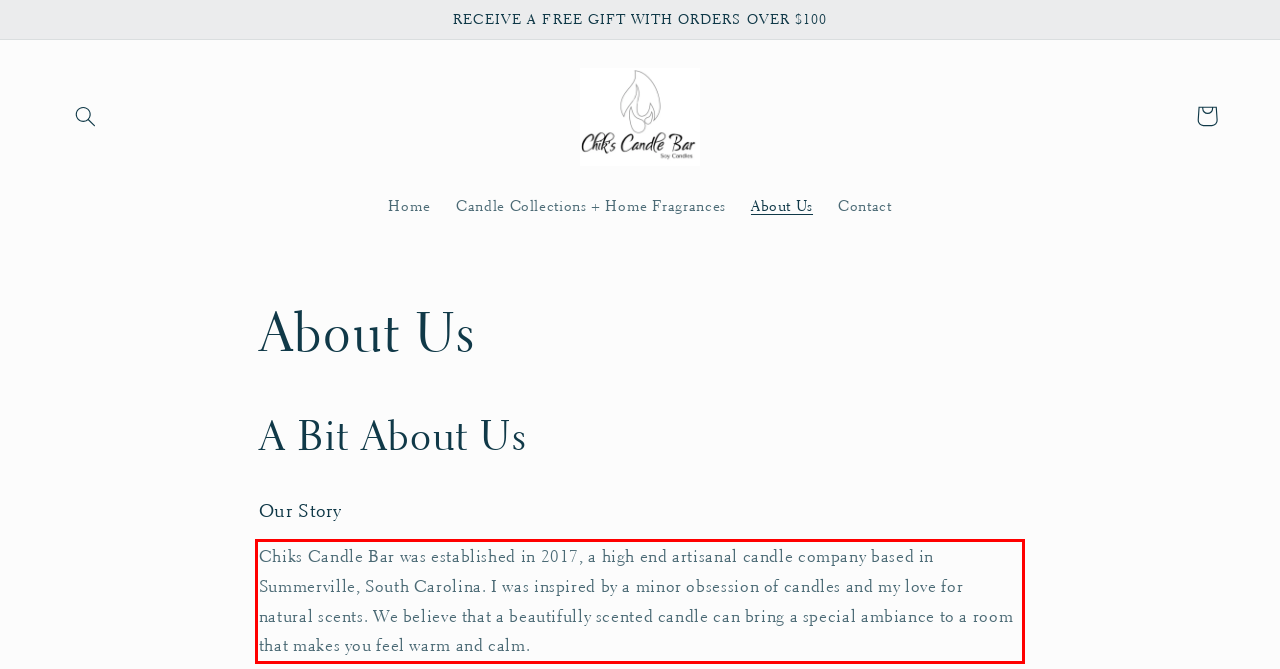You are presented with a screenshot containing a red rectangle. Extract the text found inside this red bounding box.

Chiks Candle Bar was established in 2017, a high end artisanal candle company based in Summerville, South Carolina. I was inspired by a minor obsession of candles and my love for natural scents. We believe that a beautifully scented candle can bring a special ambiance to a room that makes you feel warm and calm.